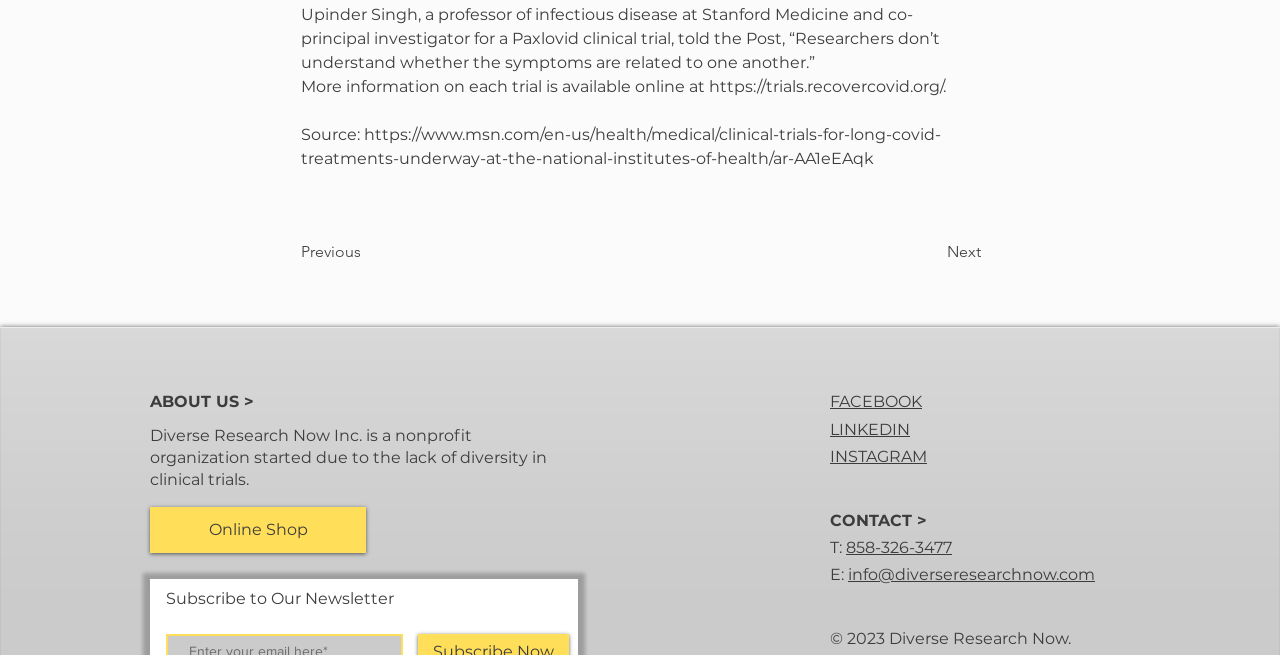Based on the image, please elaborate on the answer to the following question:
What is the name of the professor mentioned in the article?

The article mentions a professor named Upinder Singh, who is a professor of infectious disease at Stanford Medicine and co-principal investigator for a Paxlovid clinical trial.